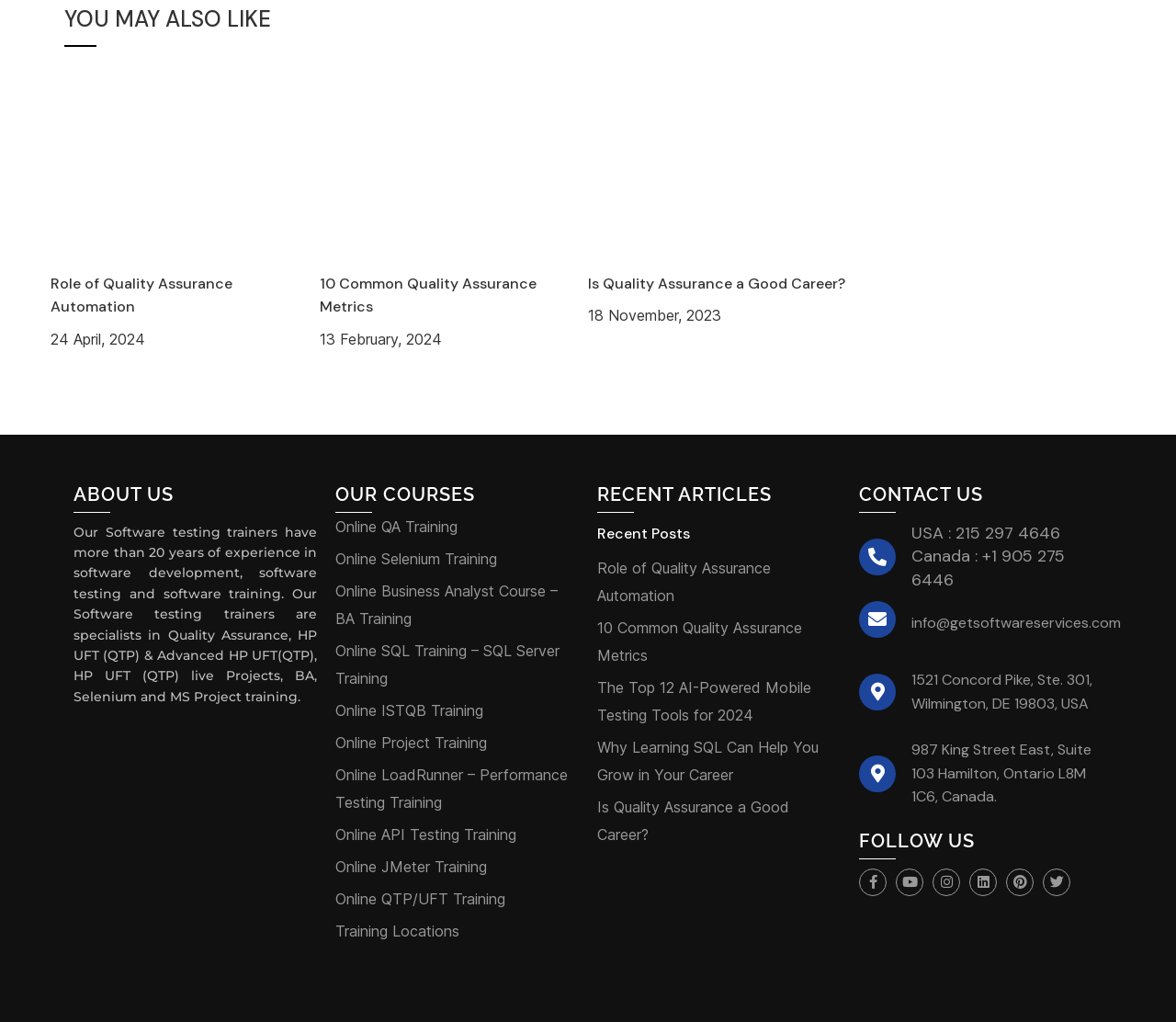Show me the bounding box coordinates of the clickable region to achieve the task as per the instruction: "Contact us through email".

[0.775, 0.6, 0.953, 0.619]